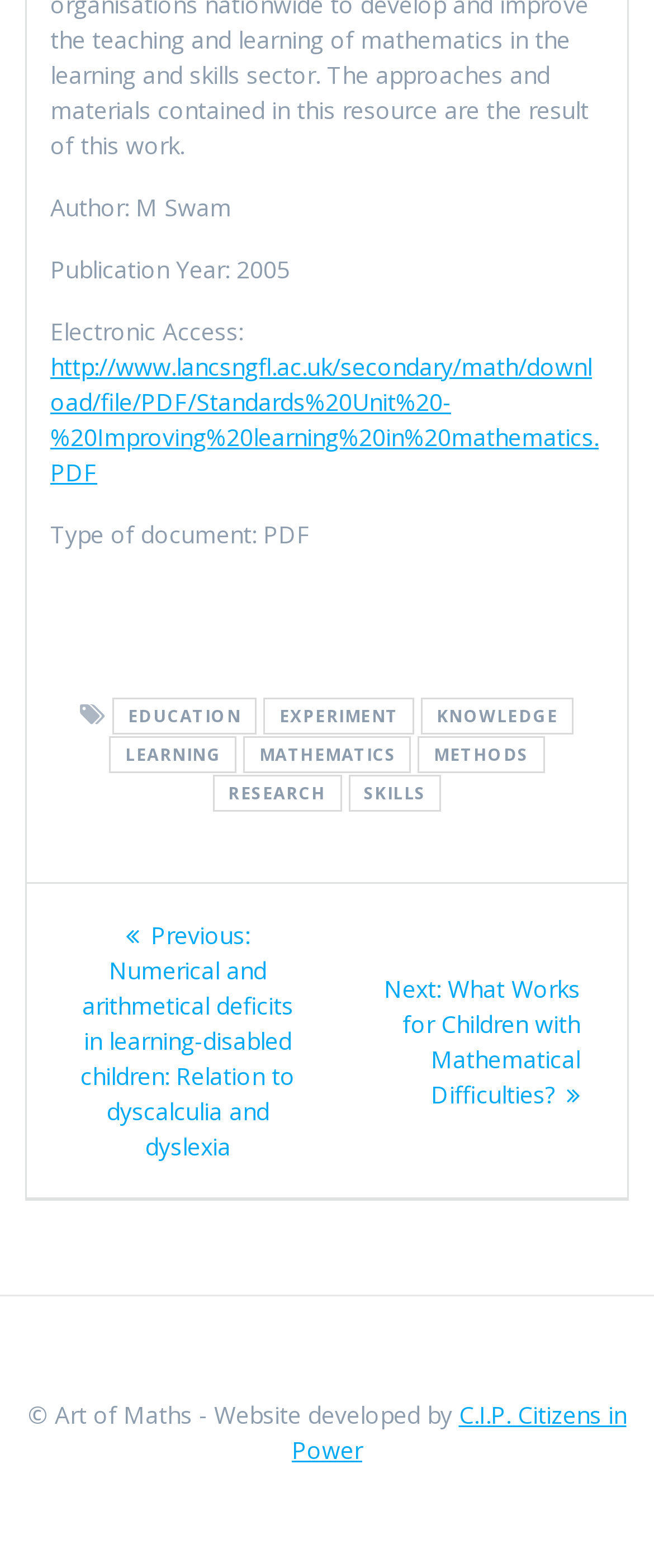Using the provided description experiment, find the bounding box coordinates for the UI element. Provide the coordinates in (top-left x, top-left y, bottom-right x, bottom-right y) format, ensuring all values are between 0 and 1.

[0.403, 0.445, 0.633, 0.468]